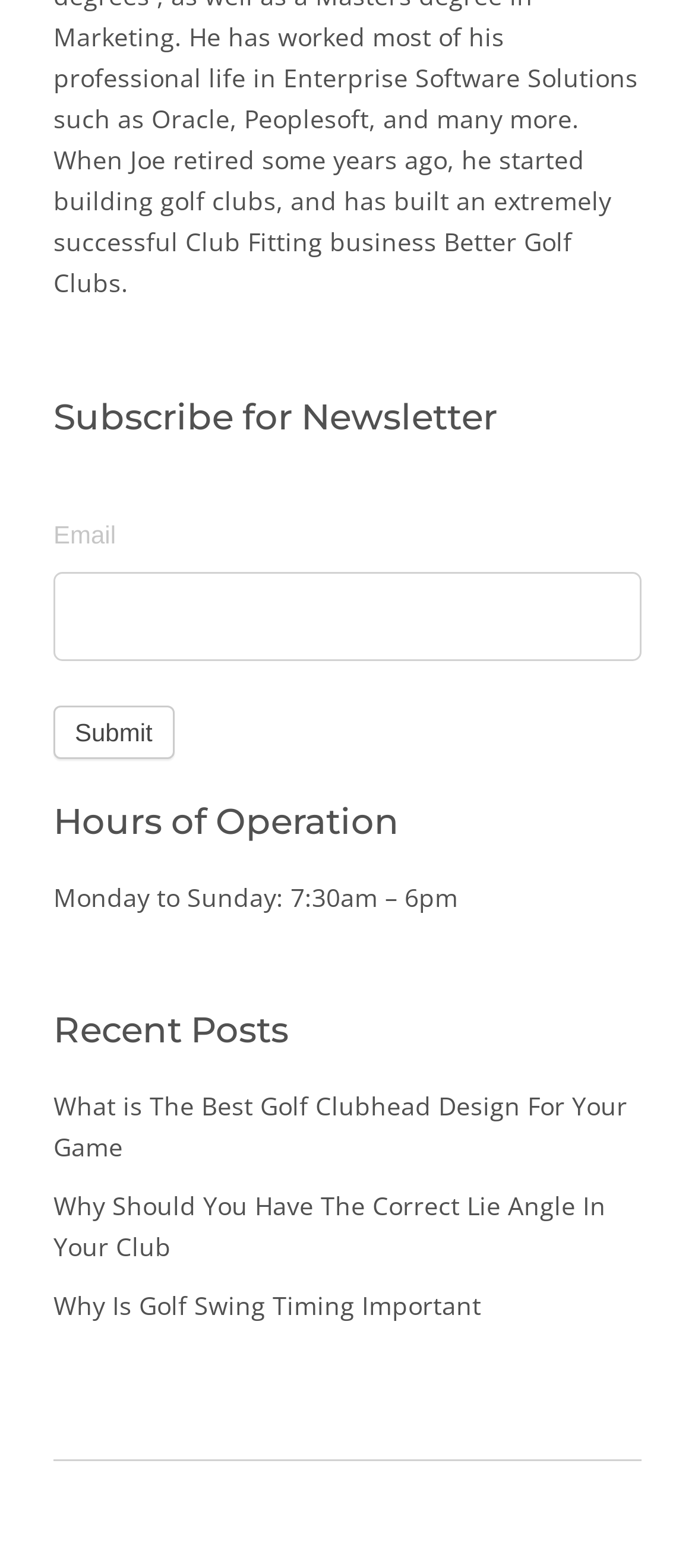Provide a brief response to the question below using one word or phrase:
How many recent posts are listed?

3